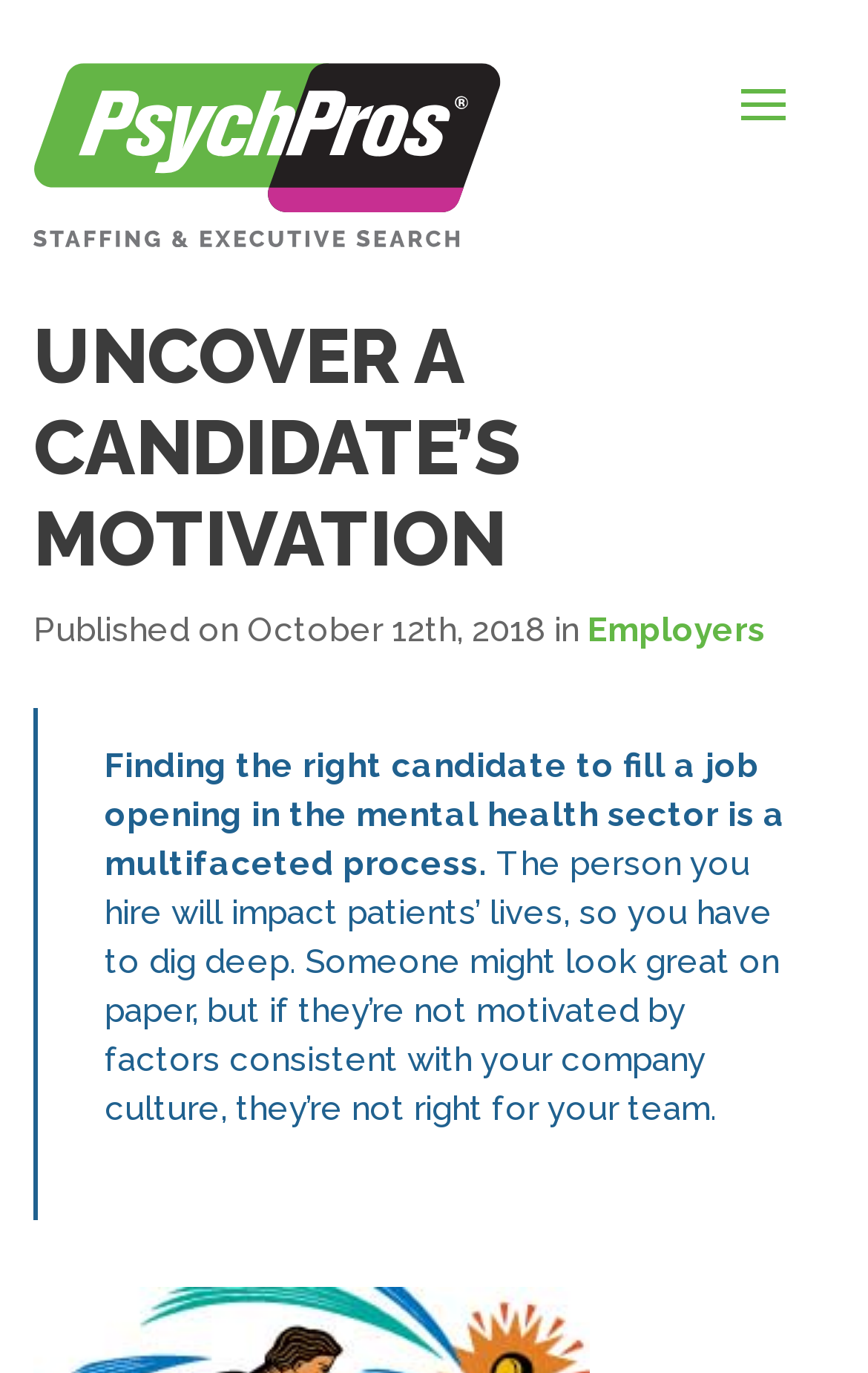Please locate the bounding box coordinates of the element that should be clicked to complete the given instruction: "search for jobs".

[0.333, 0.743, 1.0, 0.811]